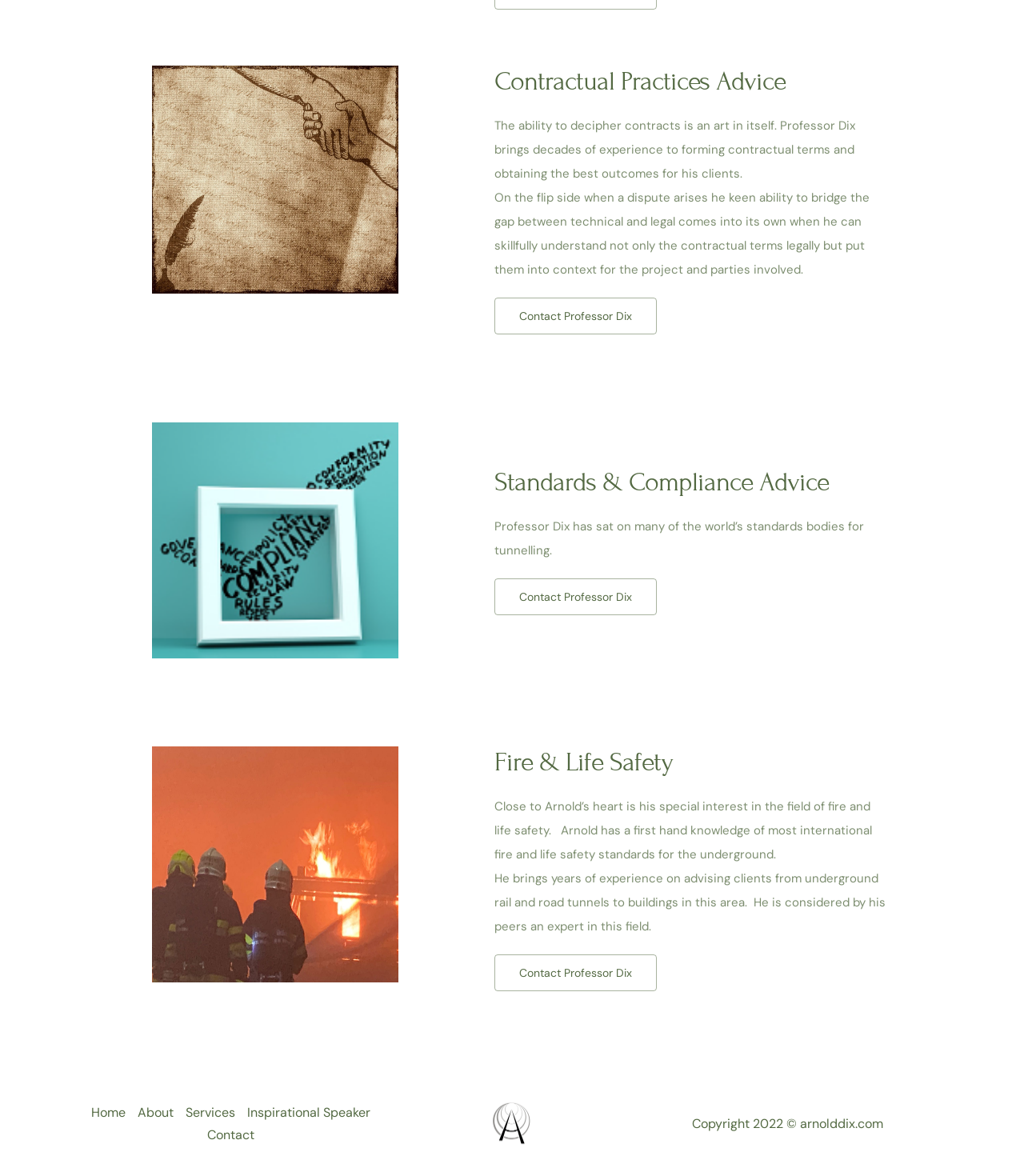Please predict the bounding box coordinates of the element's region where a click is necessary to complete the following instruction: "Click Contact Professor Dix". The coordinates should be represented by four float numbers between 0 and 1, i.e., [left, top, right, bottom].

[0.483, 0.253, 0.641, 0.284]